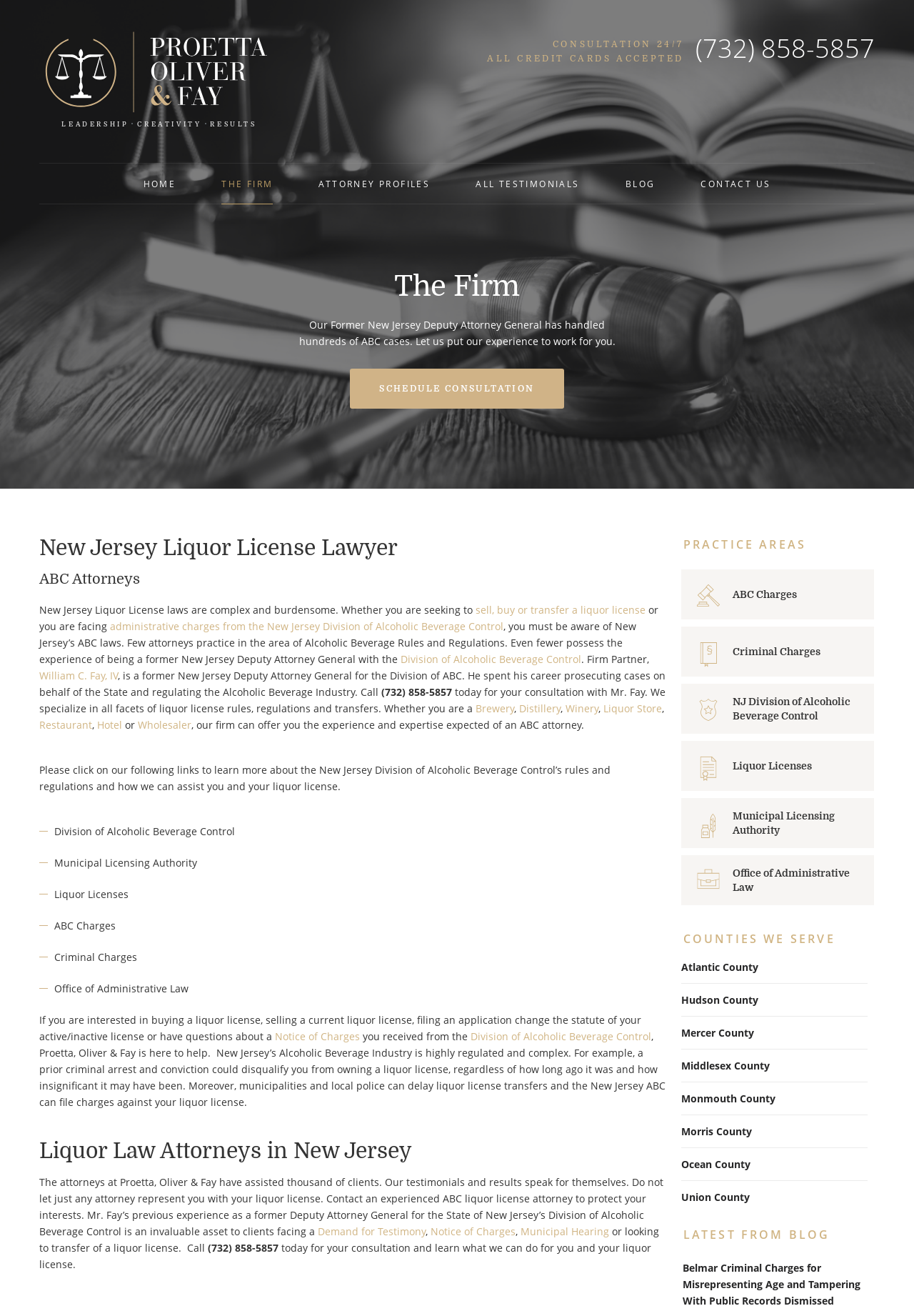Find the bounding box coordinates of the UI element according to this description: "Criminal Charges".

[0.059, 0.722, 0.15, 0.732]